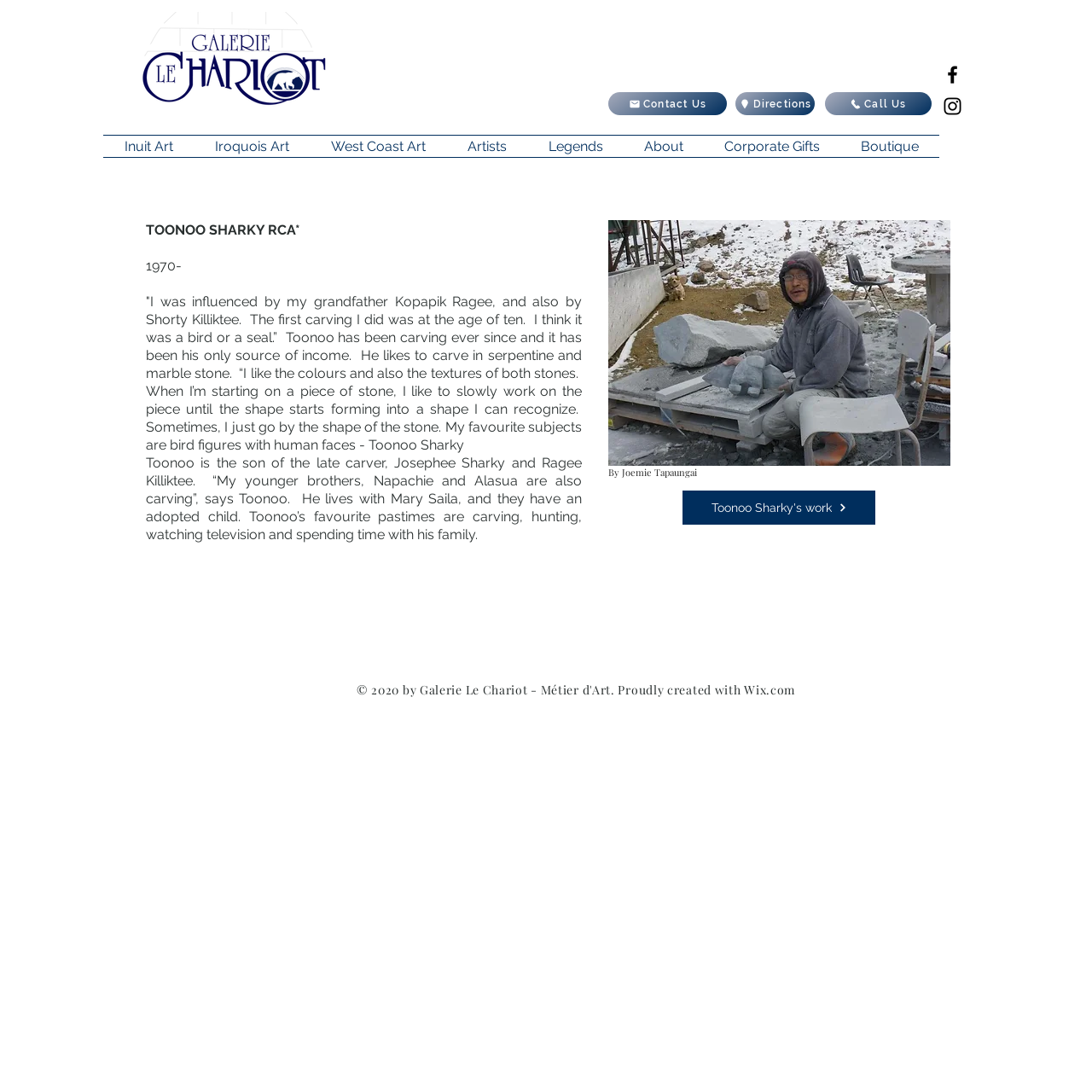Locate the bounding box coordinates of the clickable area to execute the instruction: "Learn about mechanical engineering". Provide the coordinates as four float numbers between 0 and 1, represented as [left, top, right, bottom].

None